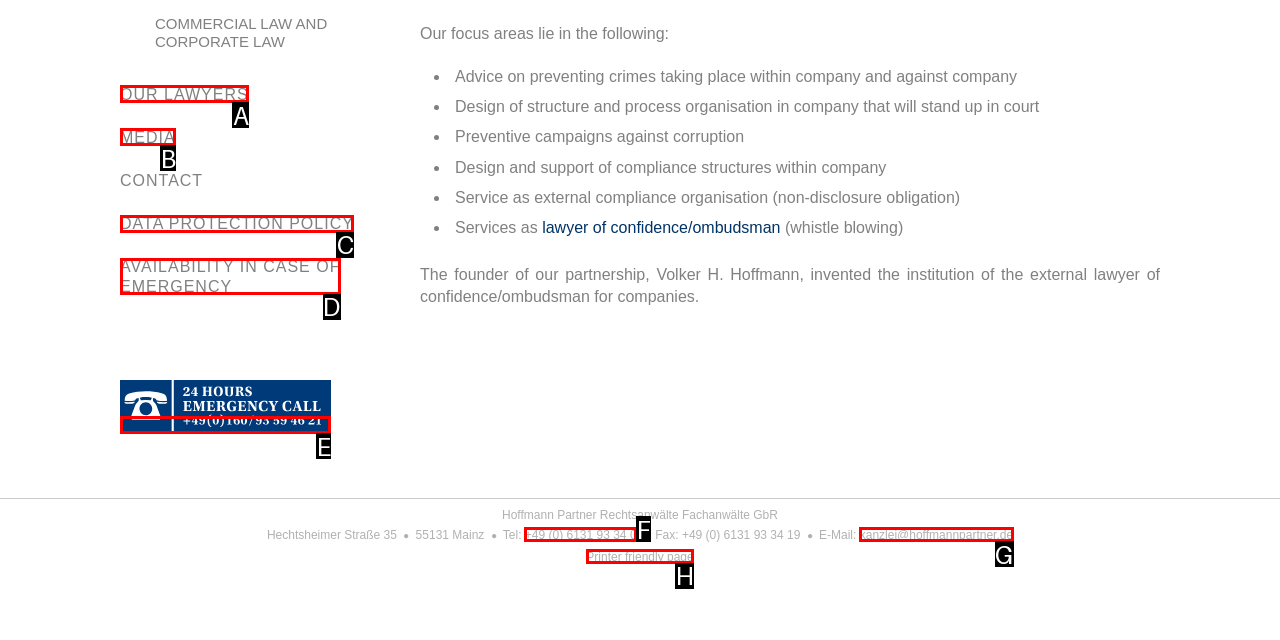Match the description: parent_node: HOME to the appropriate HTML element. Respond with the letter of your selected option.

E